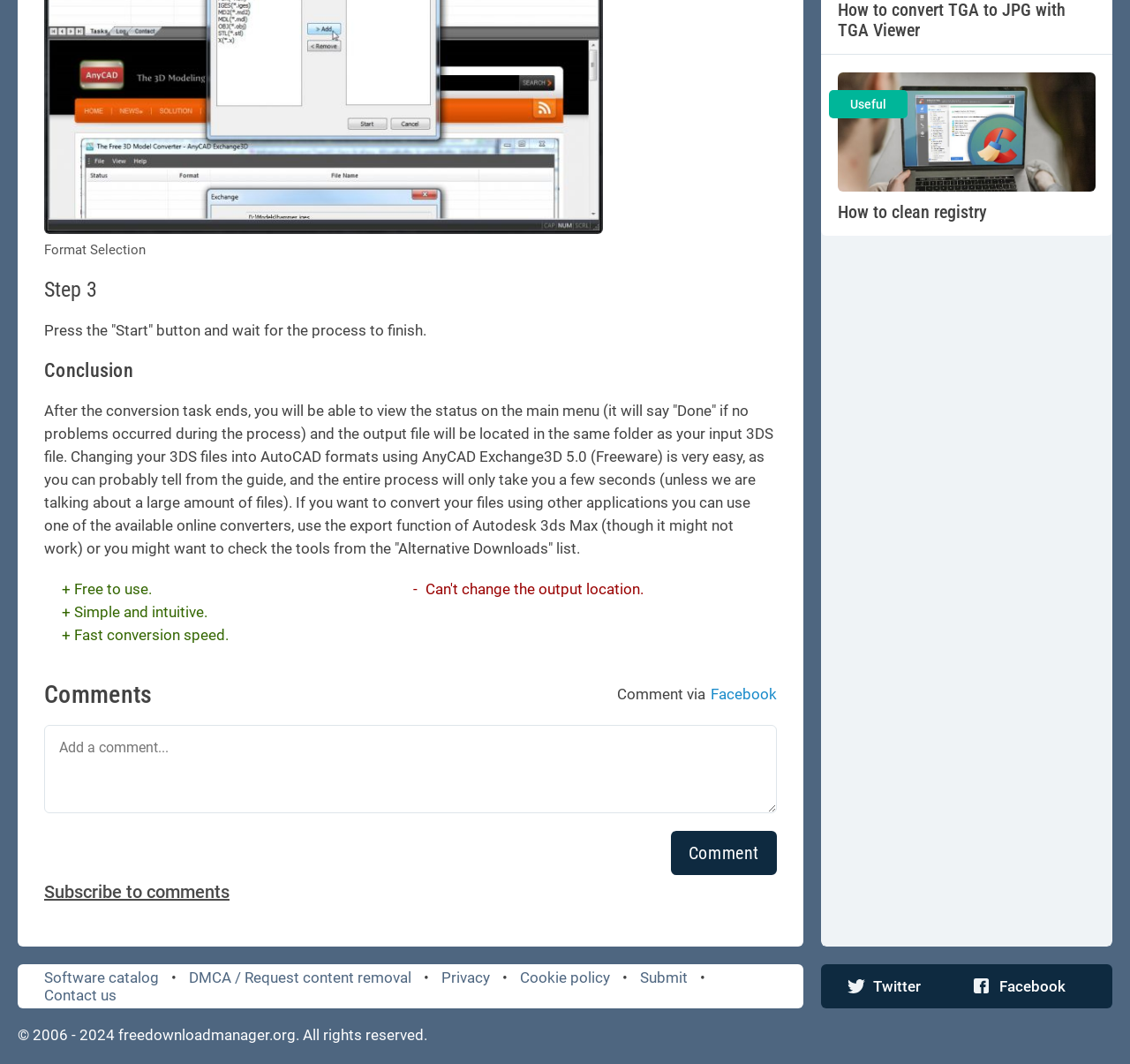What is the purpose of the guide?
Analyze the image and provide a thorough answer to the question.

Based on the content of the webpage, it appears that the guide is intended to help users convert 3DS files to AutoCAD formats using a specific software, AnyCAD Exchange3D 5.0.